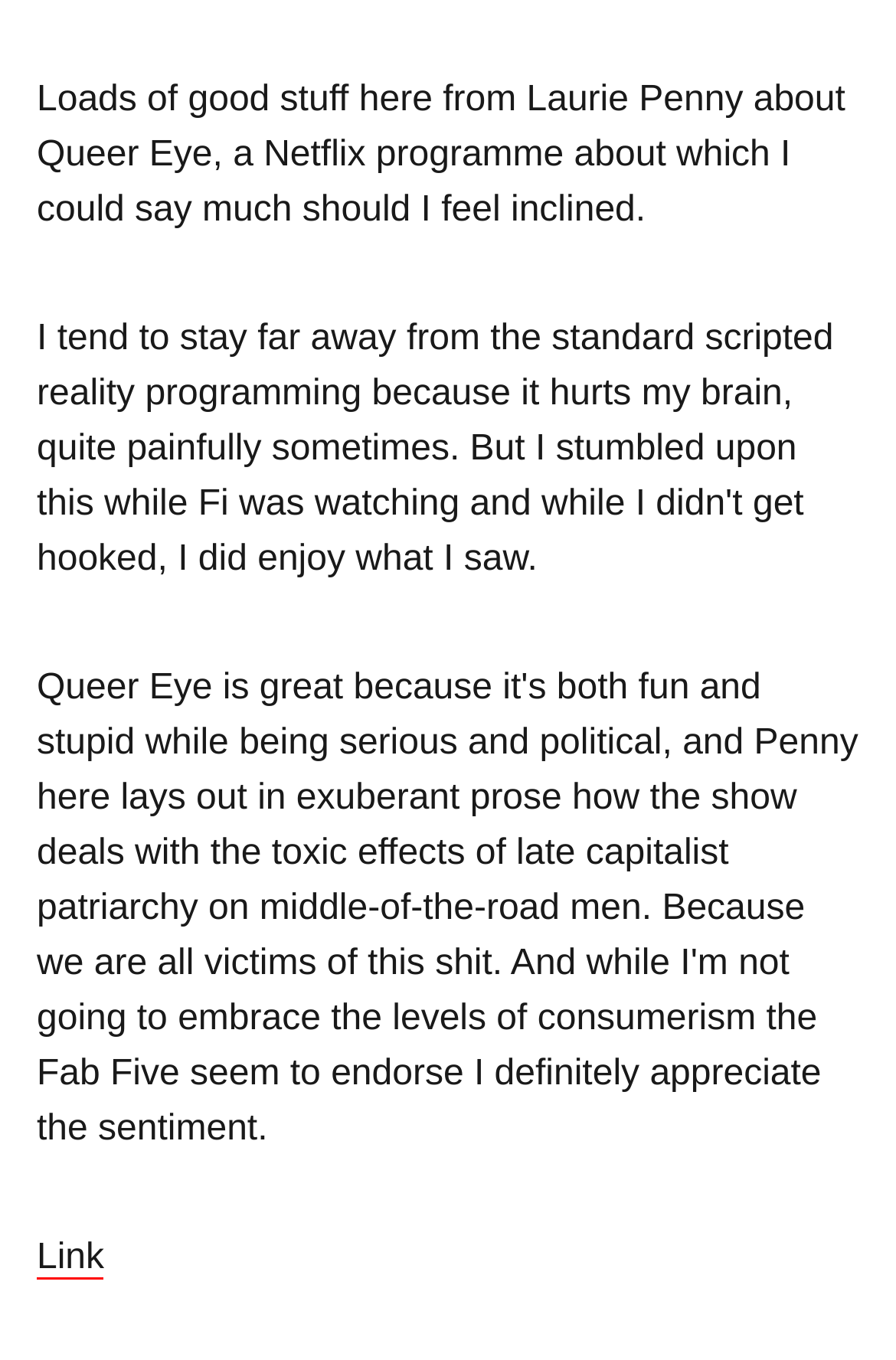Identify the bounding box for the UI element specified in this description: "Link". The coordinates must be four float numbers between 0 and 1, formatted as [left, top, right, bottom].

[0.041, 0.91, 0.116, 0.941]